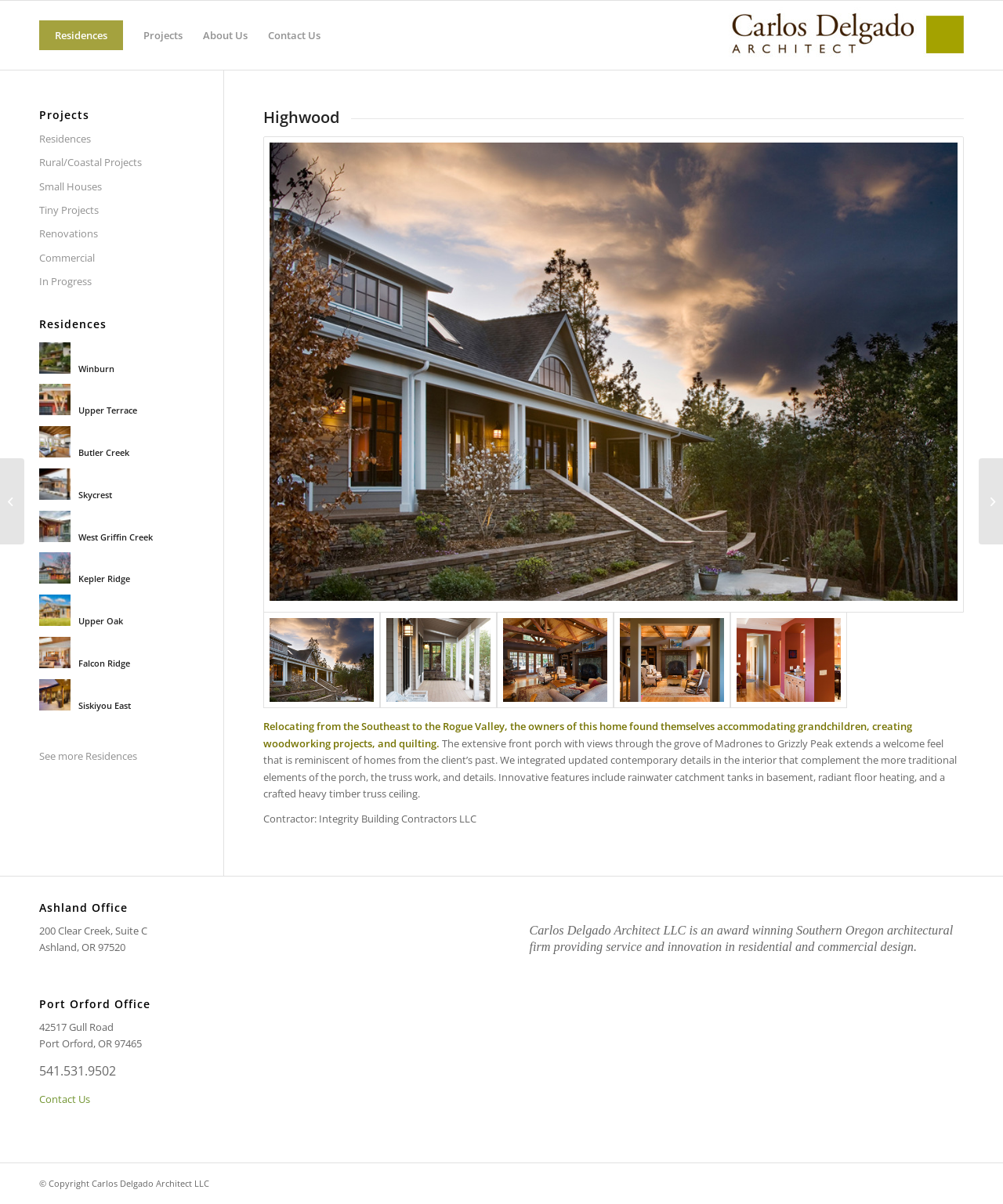What is the type of projects listed under 'Residences'?
Based on the screenshot, provide a one-word or short-phrase response.

Houses